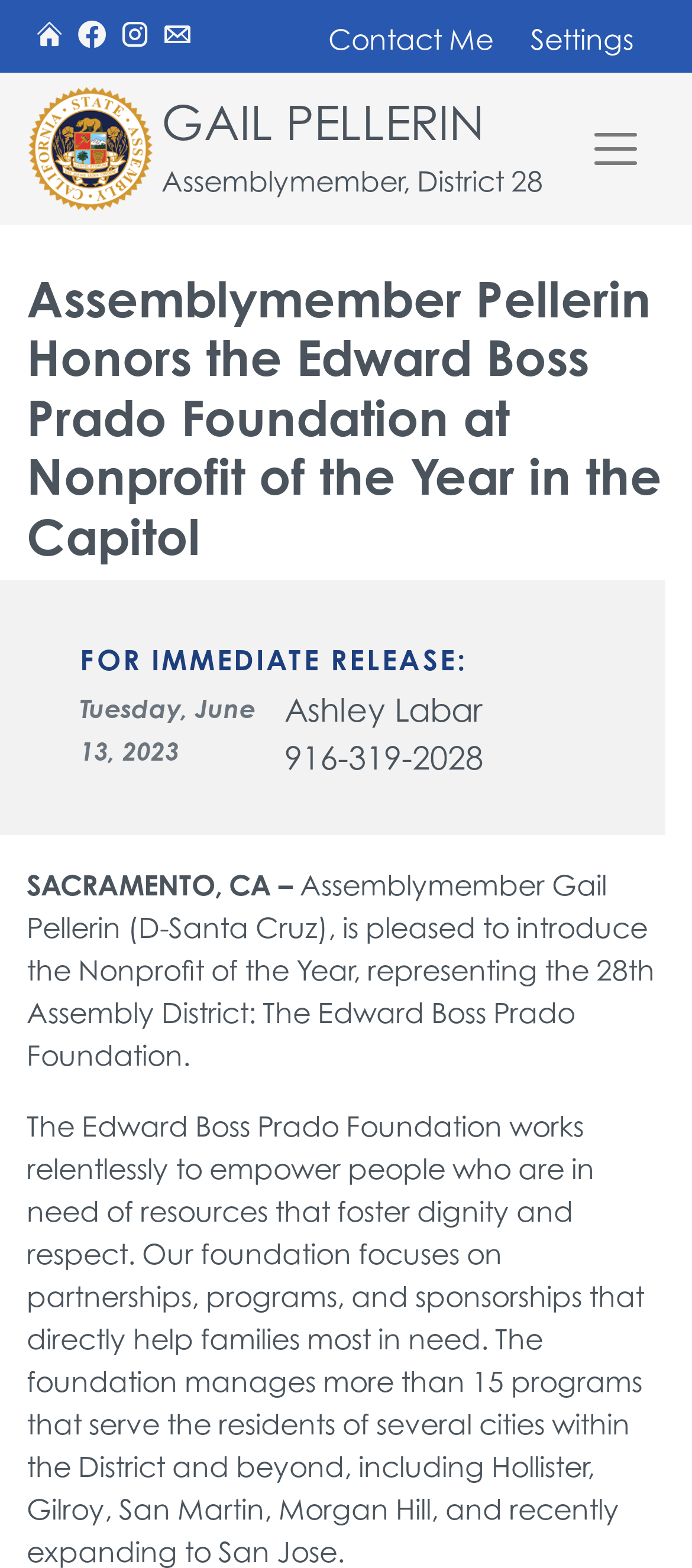Please identify the bounding box coordinates of where to click in order to follow the instruction: "Toggle navigation".

[0.821, 0.074, 0.959, 0.116]